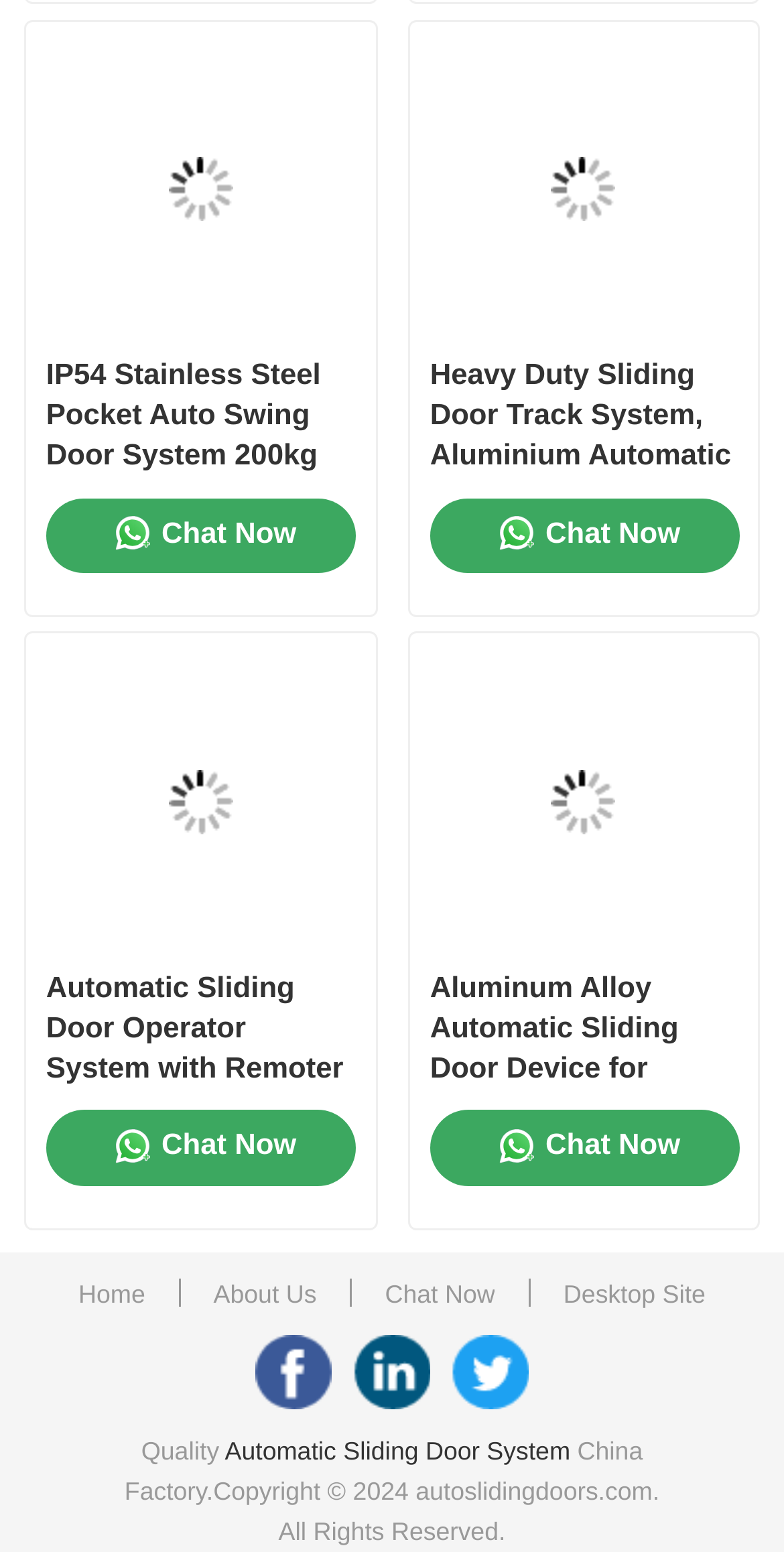Please locate the bounding box coordinates for the element that should be clicked to achieve the following instruction: "View the 'IP54 Stainless Steel Pocket Auto Swing Door System 200kg' product". Ensure the coordinates are given as four float numbers between 0 and 1, i.e., [left, top, right, bottom].

[0.069, 0.027, 0.442, 0.216]